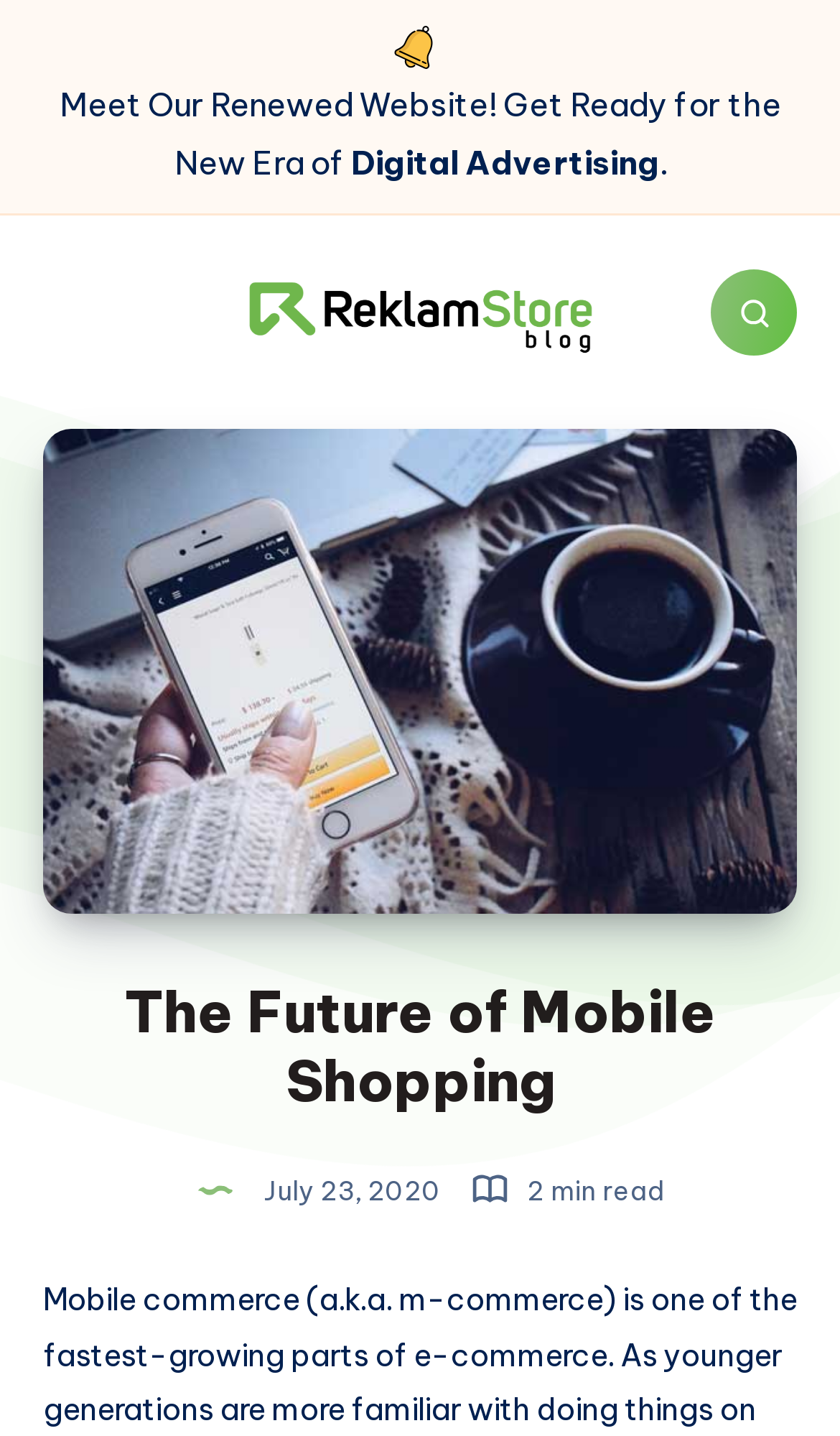How many images are on the page?
Look at the image and respond with a single word or a short phrase.

4